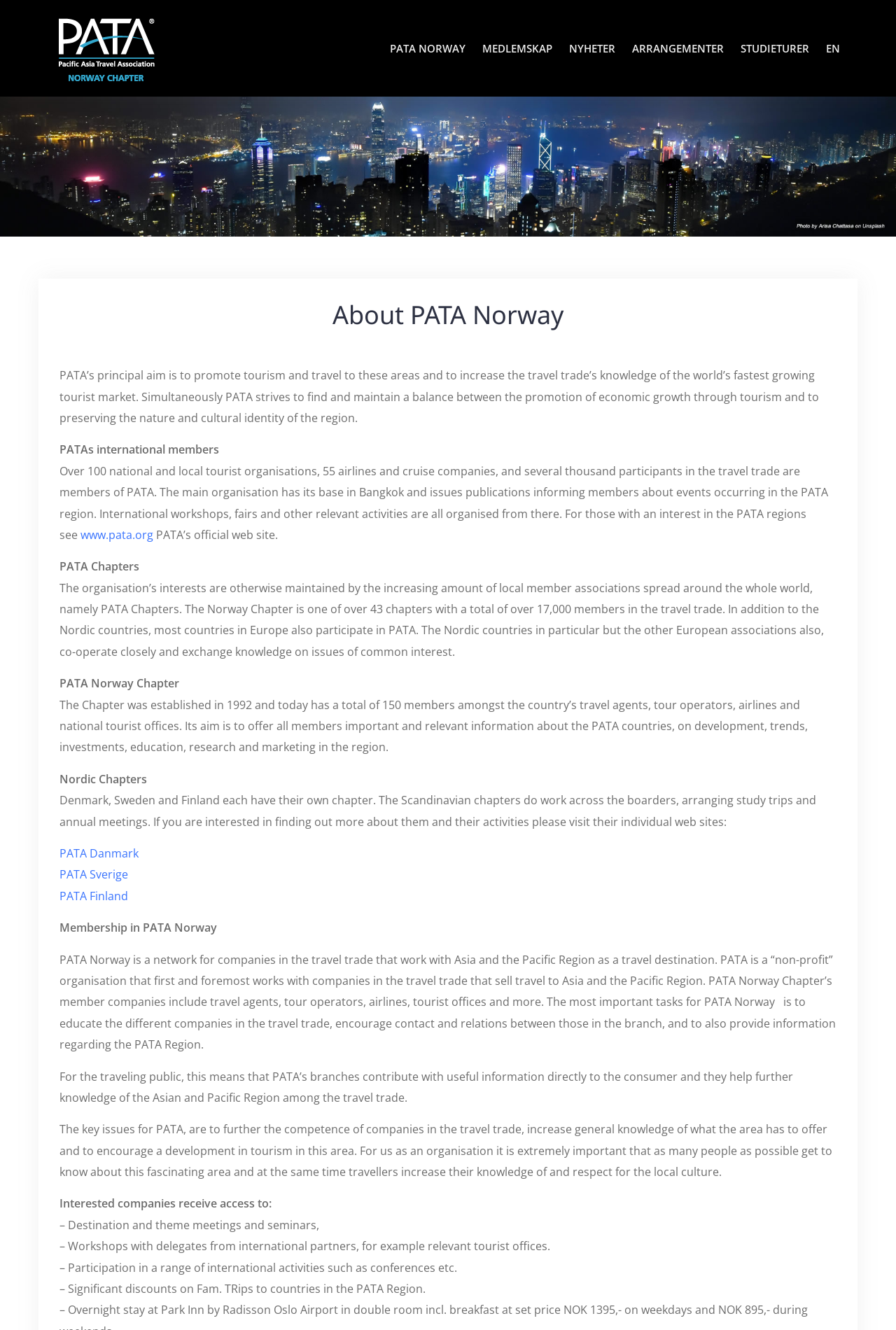Provide a one-word or one-phrase answer to the question:
What kind of companies are members of PATA Norway?

Travel agents, tour operators, airlines, tourist offices